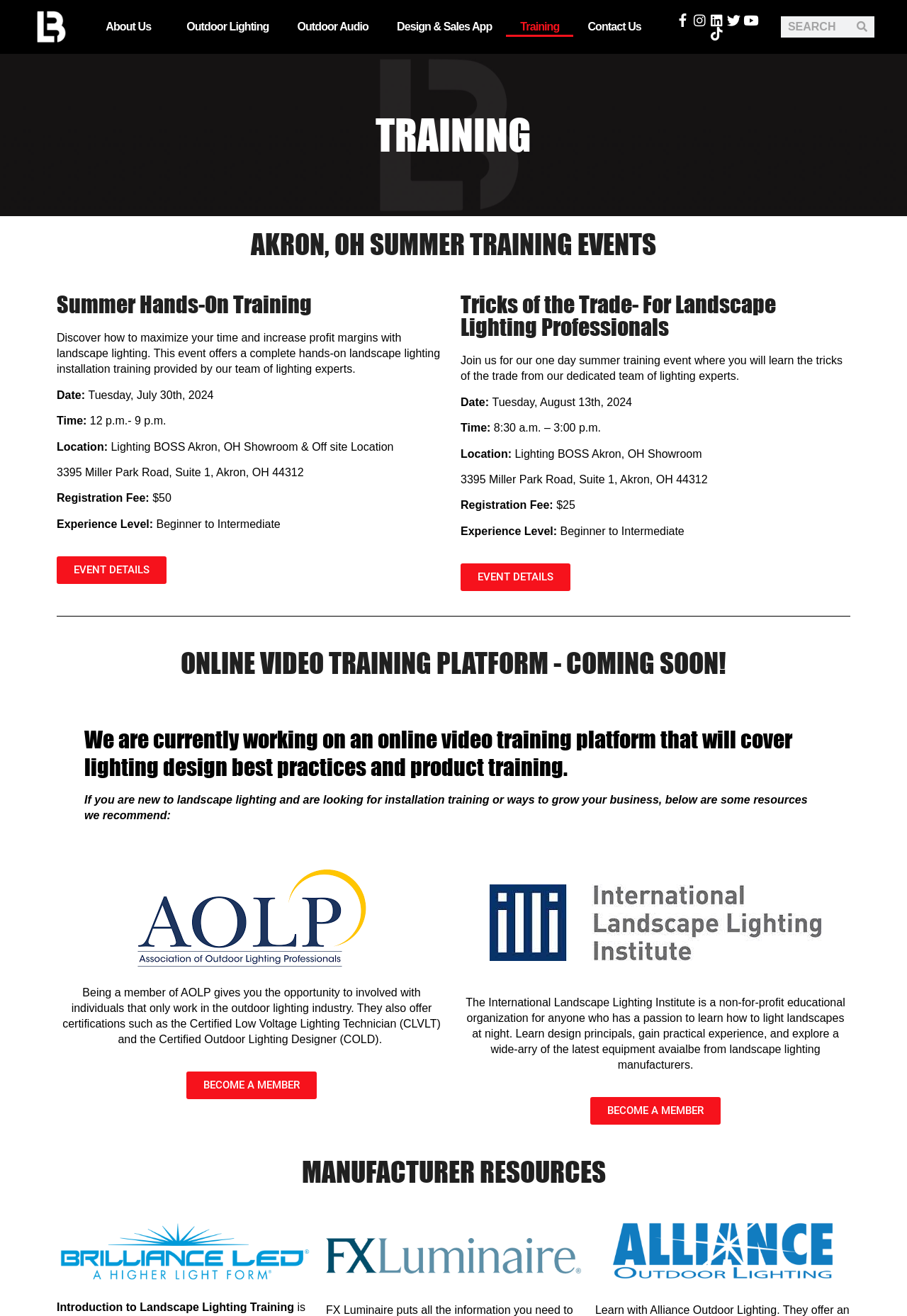Refer to the image and provide an in-depth answer to the question:
What is the registration fee for the 'Summer Hands-On Training' event?

I found the 'Registration Fee' section for the 'Summer Hands-On Training' event, which states that the fee is $50.